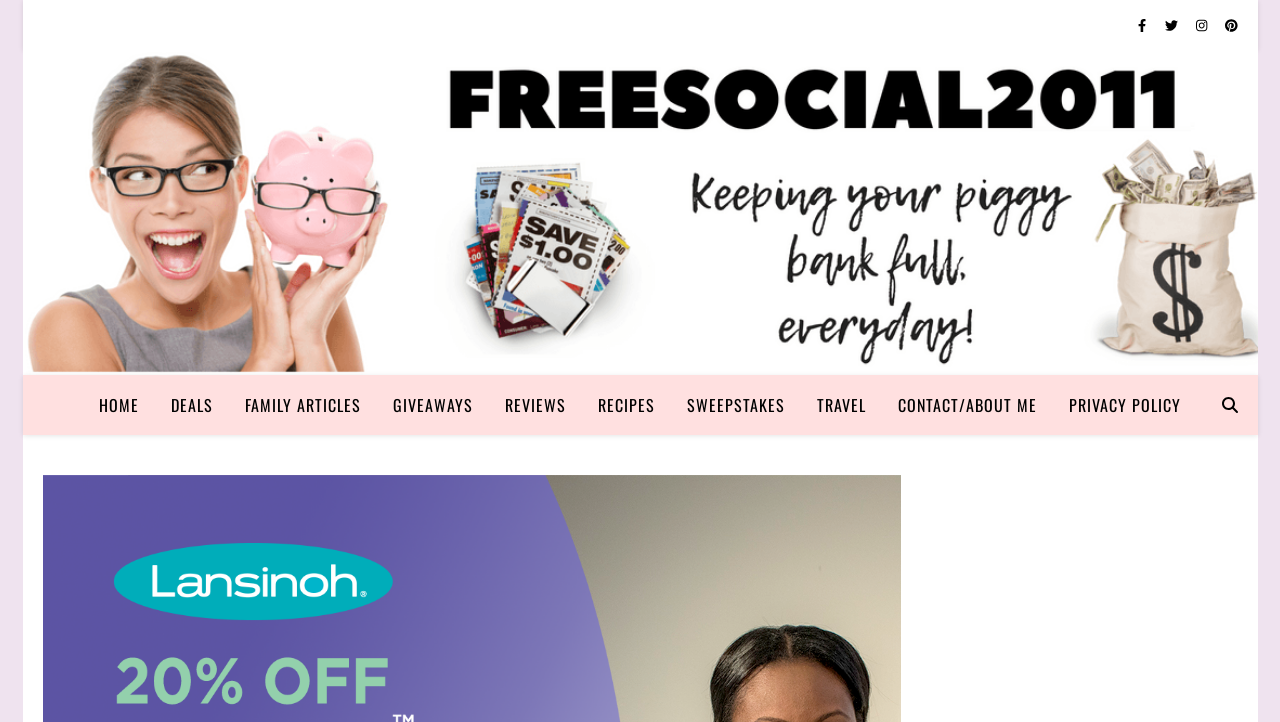Please extract the webpage's main title and generate its text content.

Lansinoh Prize Package Giveaway! Ends 5/26!